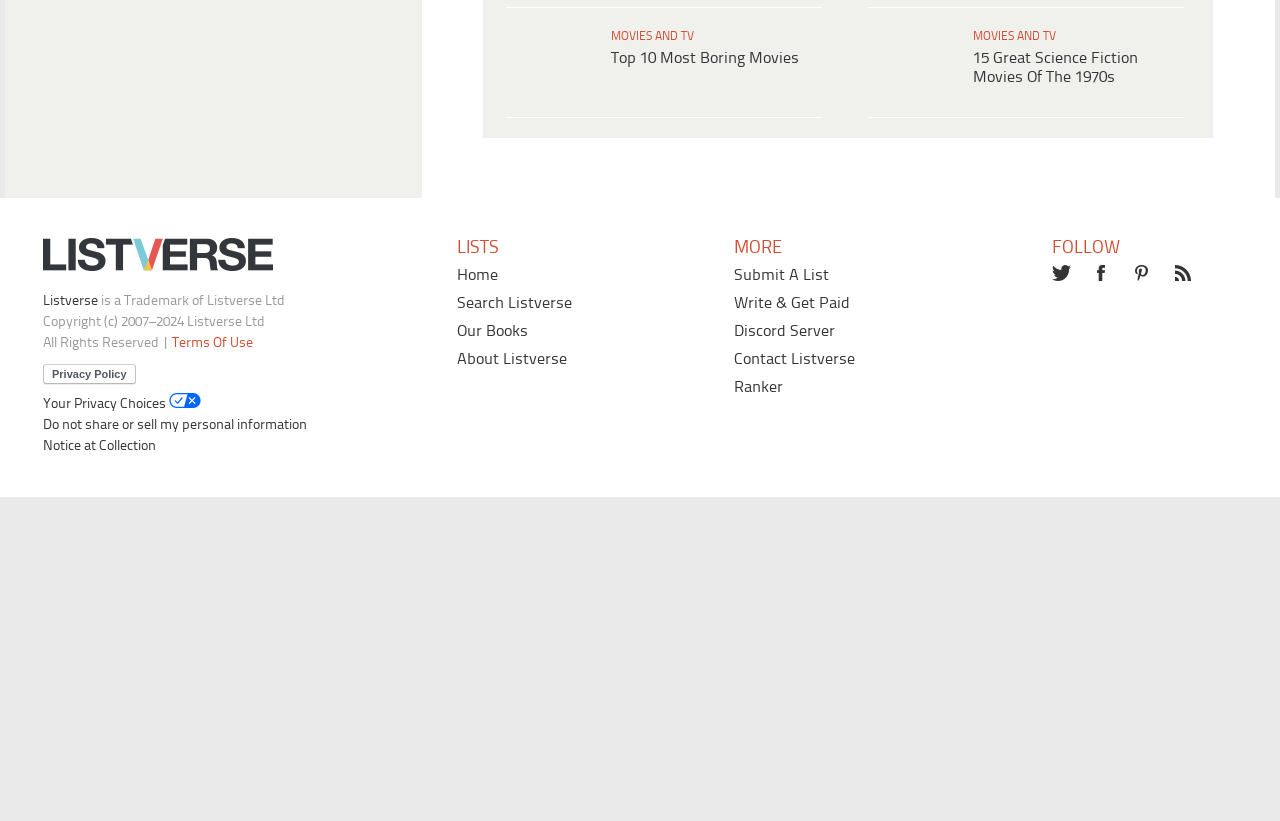Pinpoint the bounding box coordinates of the area that must be clicked to complete this instruction: "Click on Top 10 TV Shows Cancelled Too Soon".

[0.392, 0.003, 0.541, 0.358]